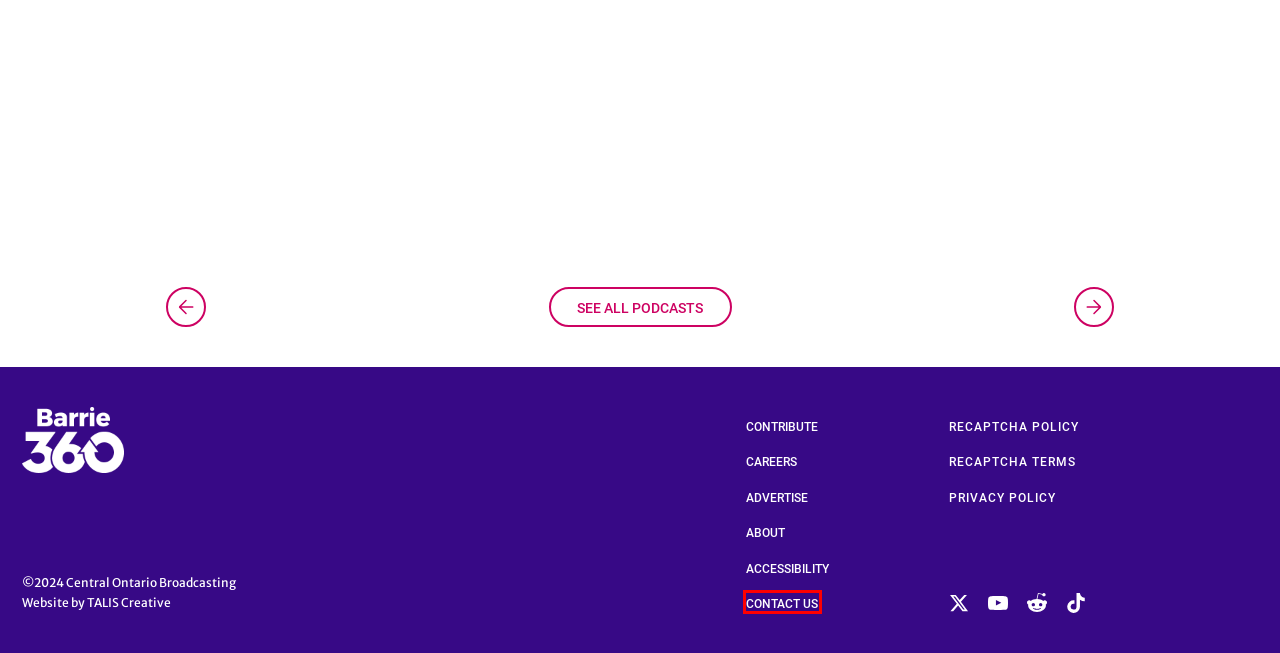Provided is a screenshot of a webpage with a red bounding box around an element. Select the most accurate webpage description for the page that appears after clicking the highlighted element. Here are the candidates:
A. A Modern Media Company | Central Ontario Broadcasting
B. Rock 95 | Classic Rock, new rock: get it all!
C. Contact Us | Barrie 360
D. Accessibility Plan | Barrie 360
E. Join The Team - Open Jon Opportunities | Central Ontario Broadcasting
F. TALIS Creative | Strategic Branding & Design Consultancy Toronto - Barrie
G. Canadian Broadcasting Stations | Central Ontario Broadcasting
H. Barrie 360 – Your local marketing partners

C